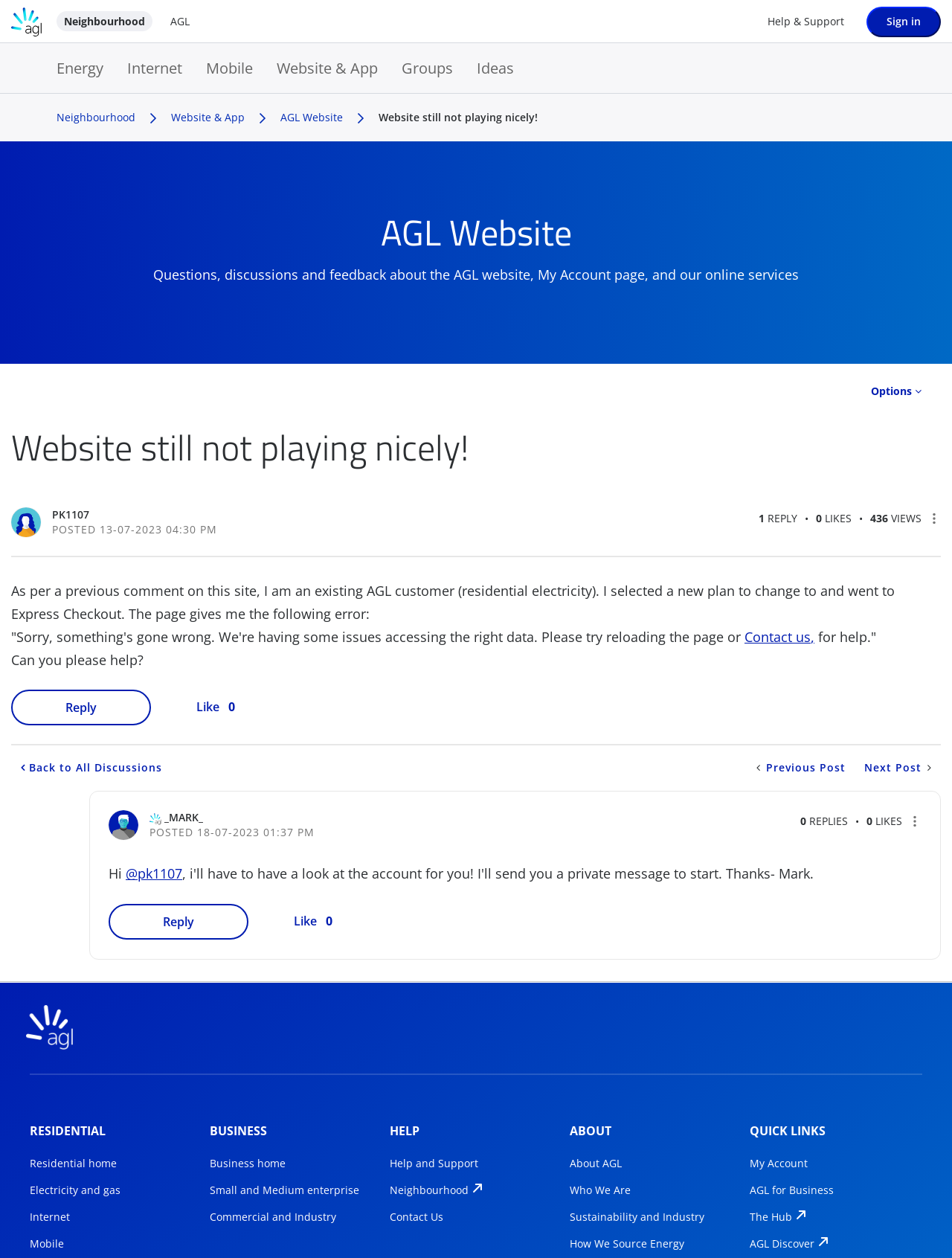Using details from the image, please answer the following question comprehensively:
What is the role of _Mark_ in the discussion?

The role of _Mark_ in the discussion can be found below their response, where the text 'AGL Moderator' is displayed. This indicates that _Mark_ is a moderator for AGL and is participating in the discussion in that capacity.